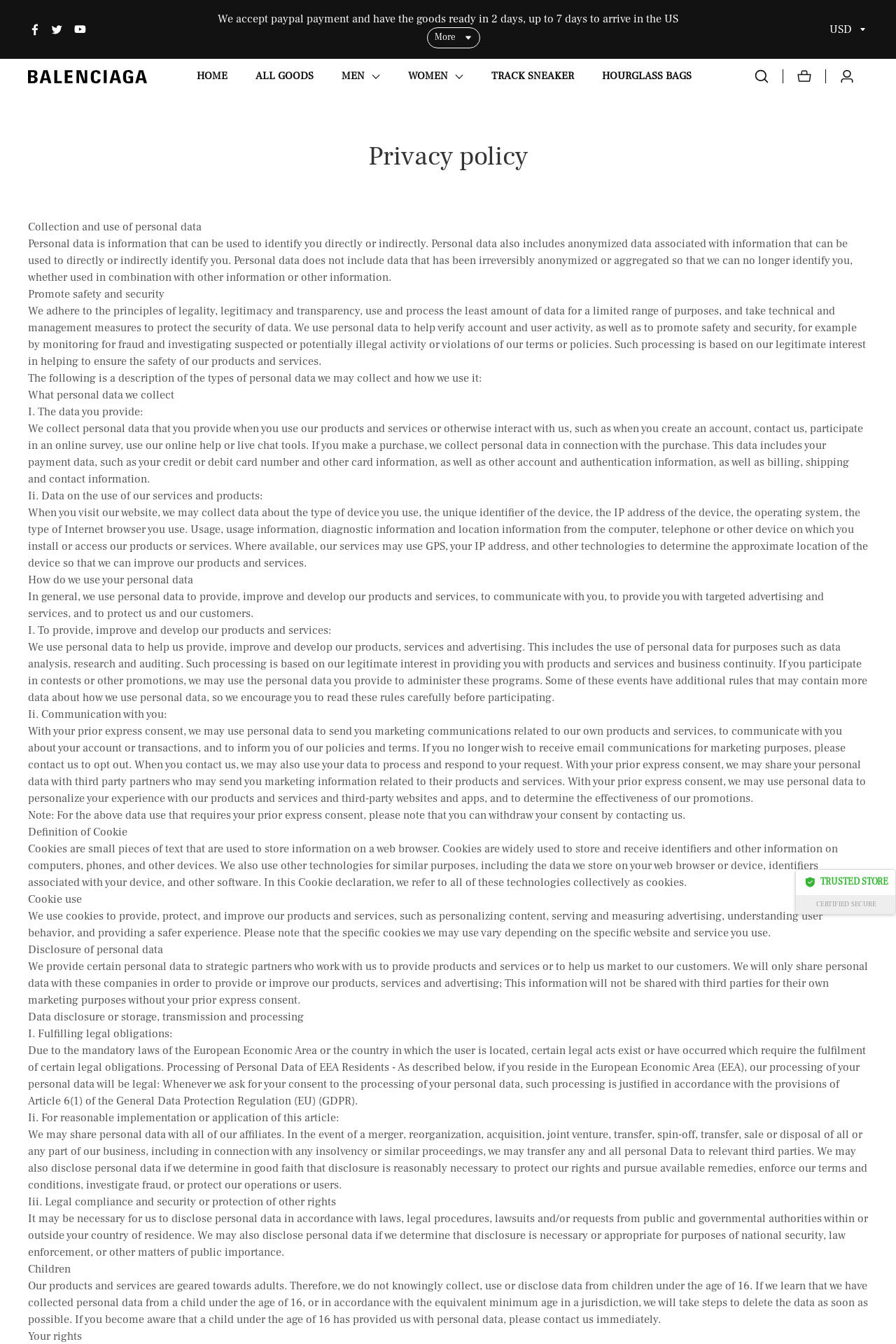Please identify the bounding box coordinates of the clickable area that will allow you to execute the instruction: "Click the 'TRACK SNEAKER' link".

[0.548, 0.044, 0.64, 0.071]